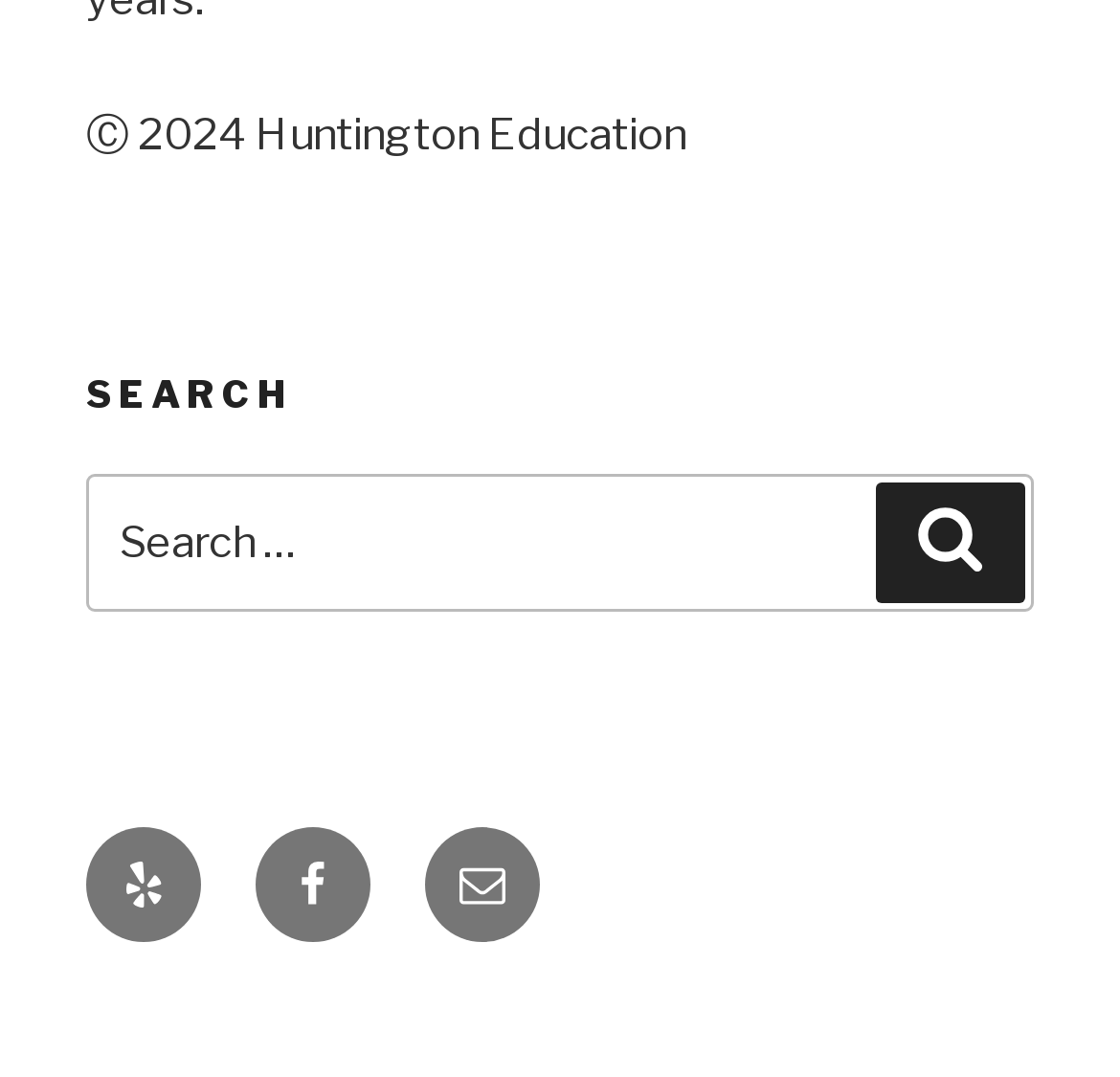Use one word or a short phrase to answer the question provided: 
How many social media links are in the footer?

3